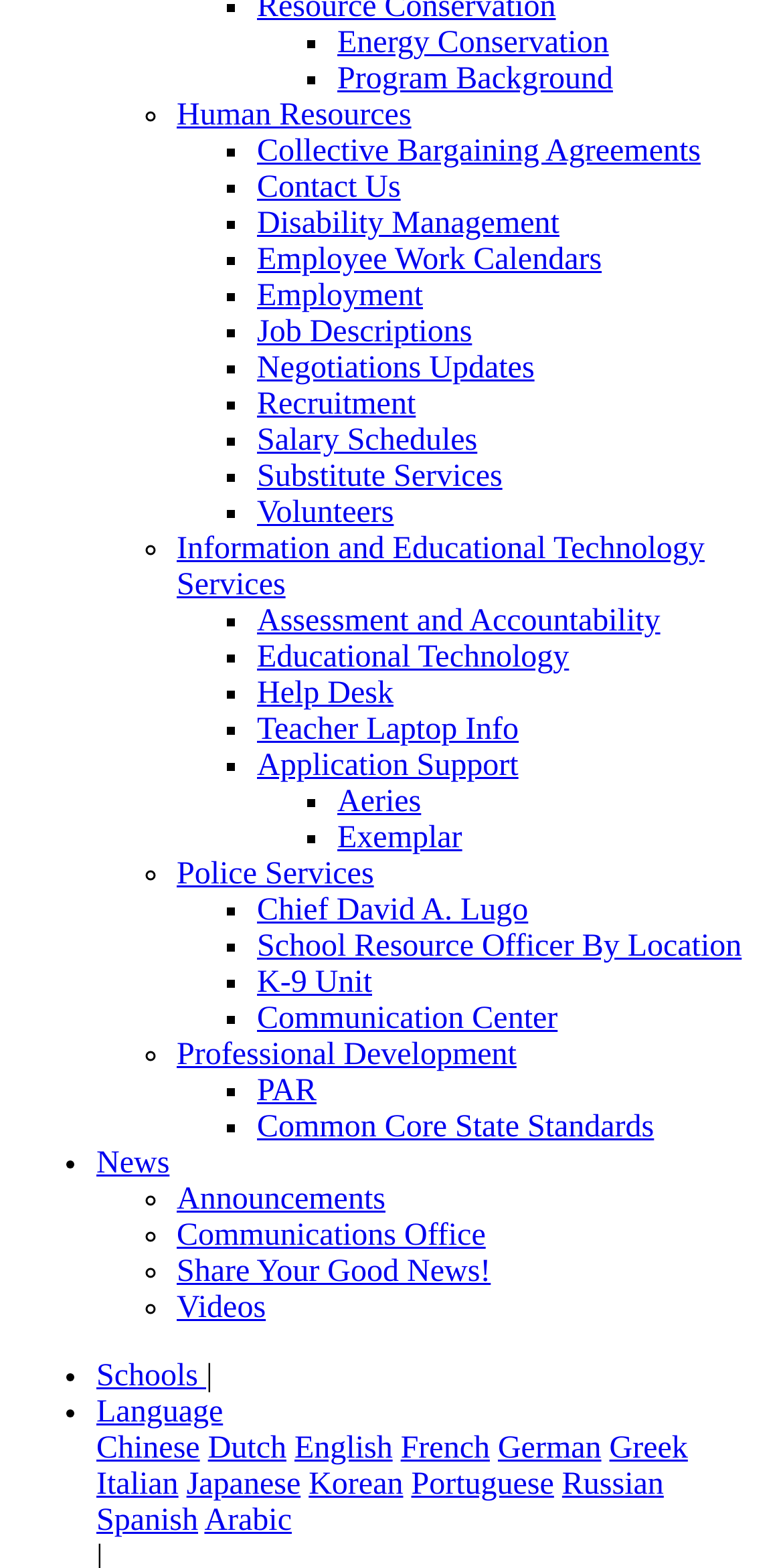What is the last link under Information and Educational Technology Services?
Using the image as a reference, answer the question with a short word or phrase.

Teacher Laptop Info